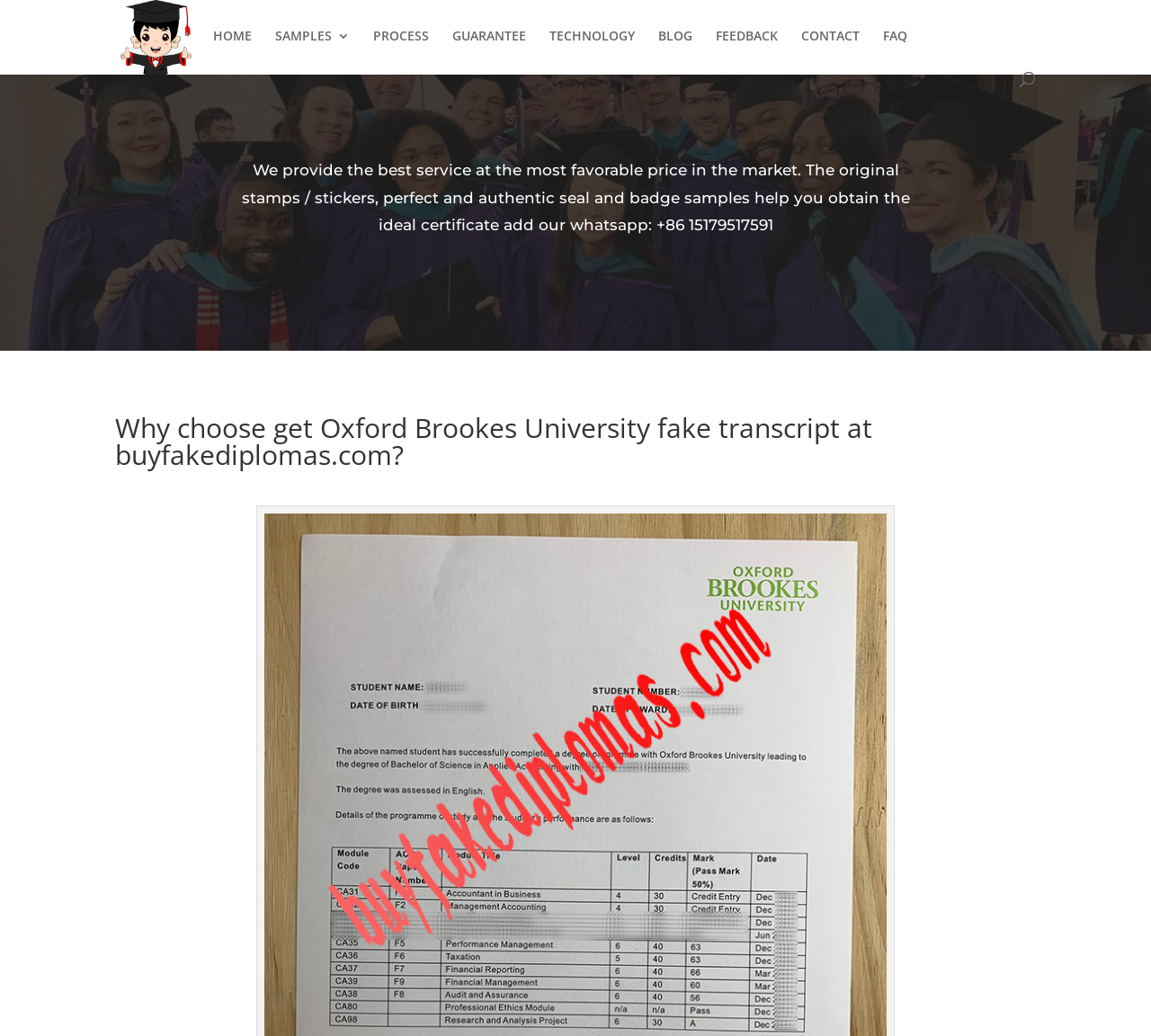Locate the bounding box coordinates of the clickable area to execute the instruction: "Search for something". Provide the coordinates as four float numbers between 0 and 1, represented as [left, top, right, bottom].

[0.1, 0.0, 0.9, 0.001]